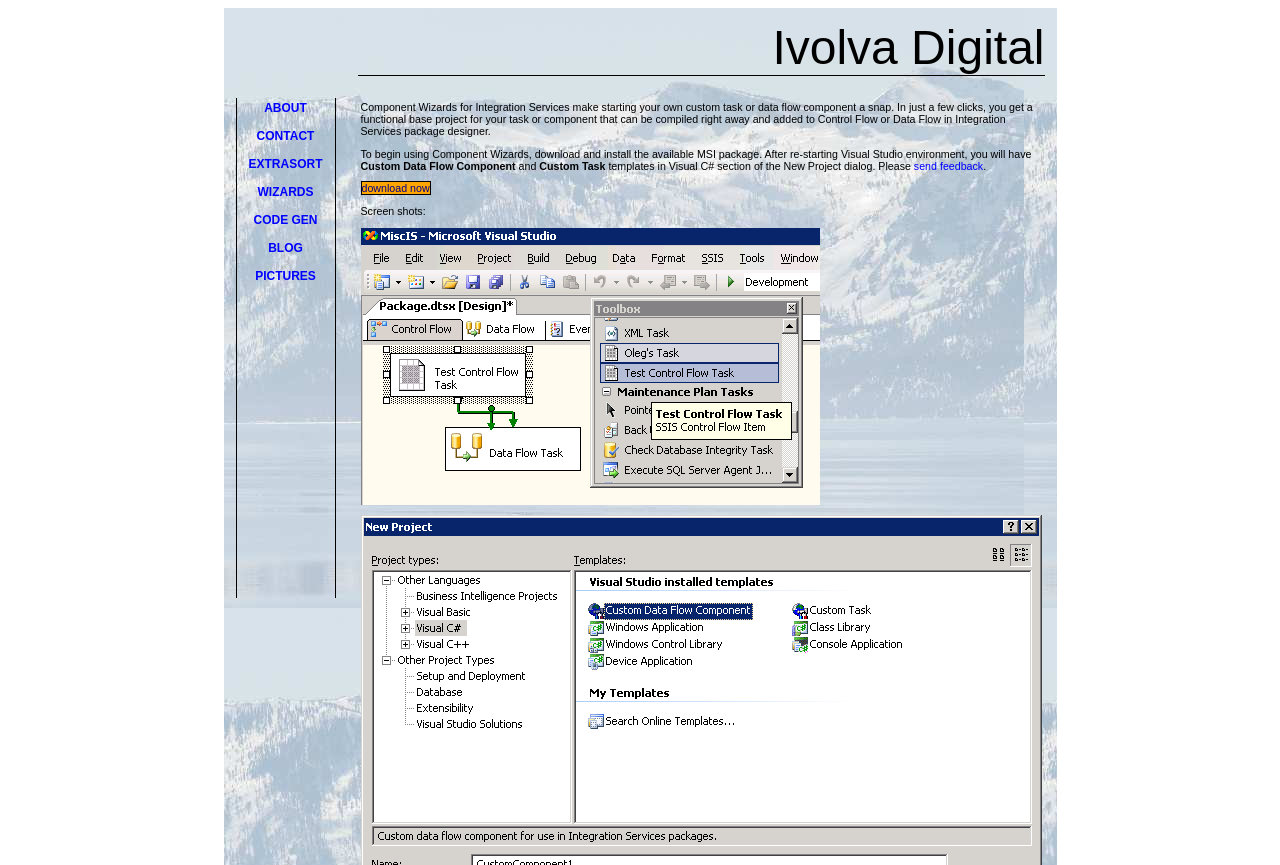Provide a brief response using a word or short phrase to this question:
How many links are present in the top navigation menu?

7